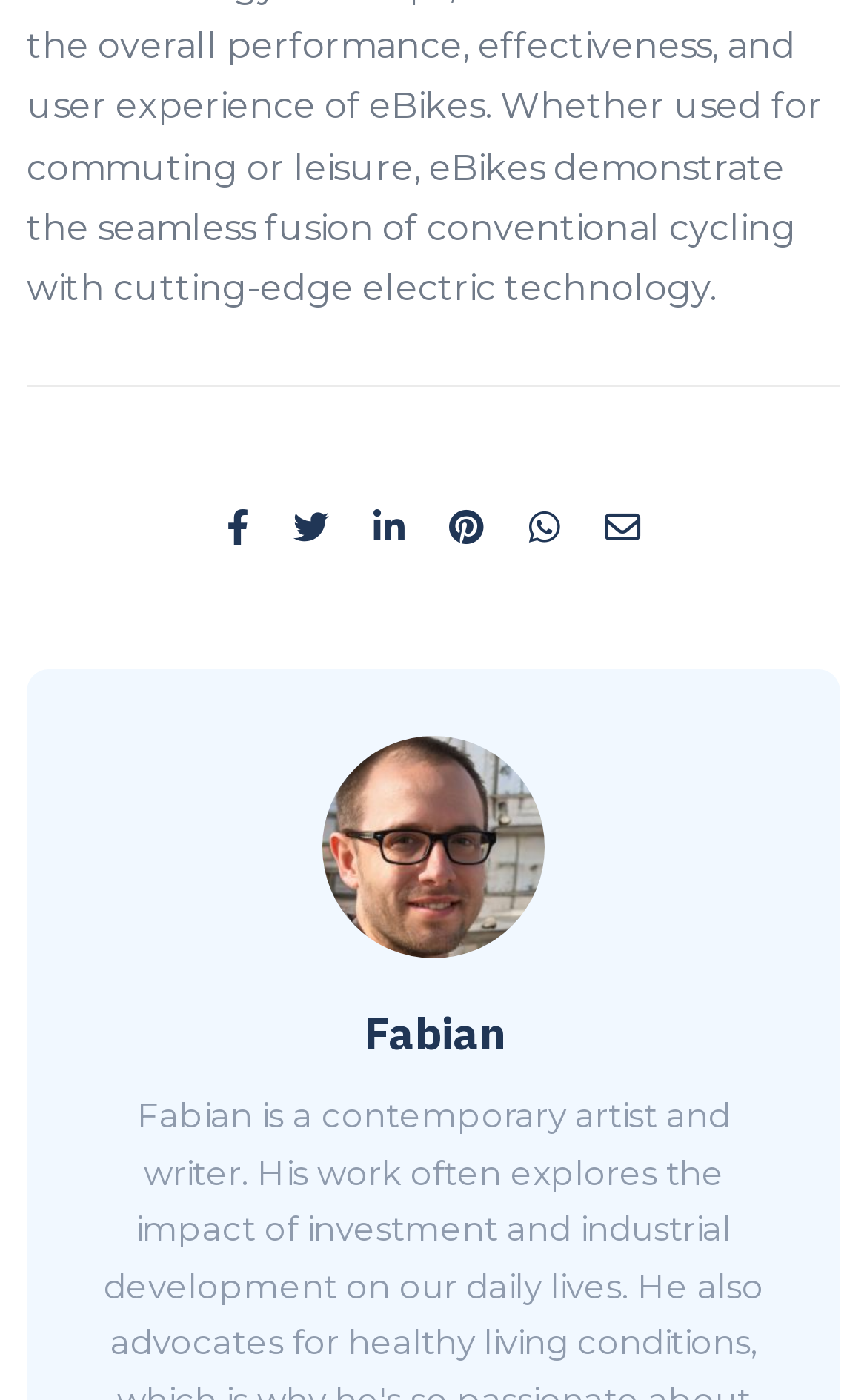Please provide a one-word or phrase answer to the question: 
What is the layout of the social media links?

Horizontal